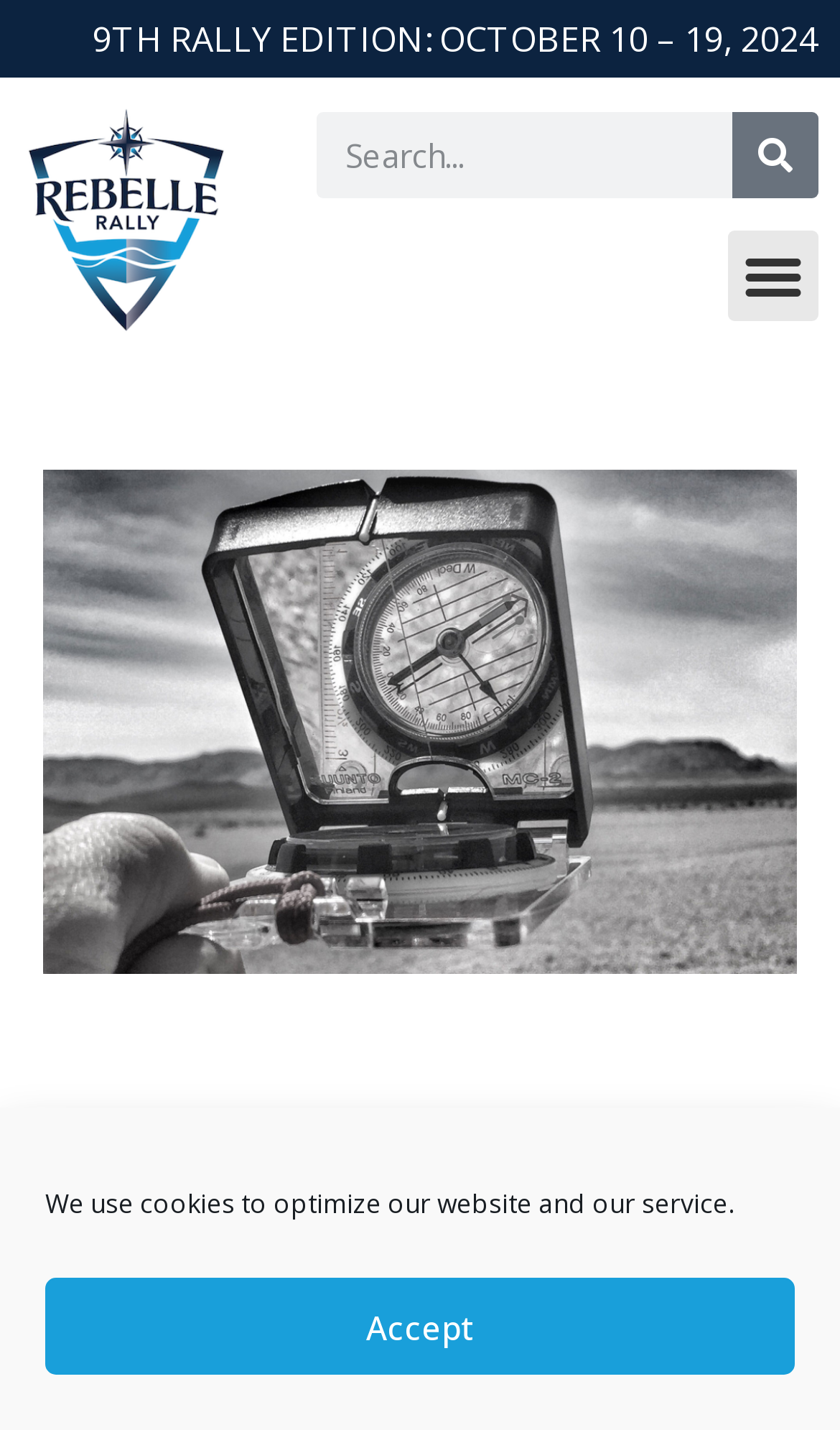Deliver a detailed narrative of the webpage's visual and textual elements.

The webpage is about the Rebelle Navigation Training program, which is now live. At the very top of the page, there is a heading announcing the 9th Rally Edition, scheduled to take place from October 10 to 19, 2024. Below this heading, there is a link on the left side of the page, and a search bar on the right side, which includes a search box and a search button. 

On the bottom left of the page, there is a notification about the use of cookies, accompanied by an "Accept" button. Above this notification, there is a prominent heading that reads "Online Navigation Course is LIVE". 

On the right side of the page, near the bottom, there is a "Menu Toggle" button, which is currently not expanded. Below this button, there is a link with a date, "June 14, 2016", which is accompanied by a time element.